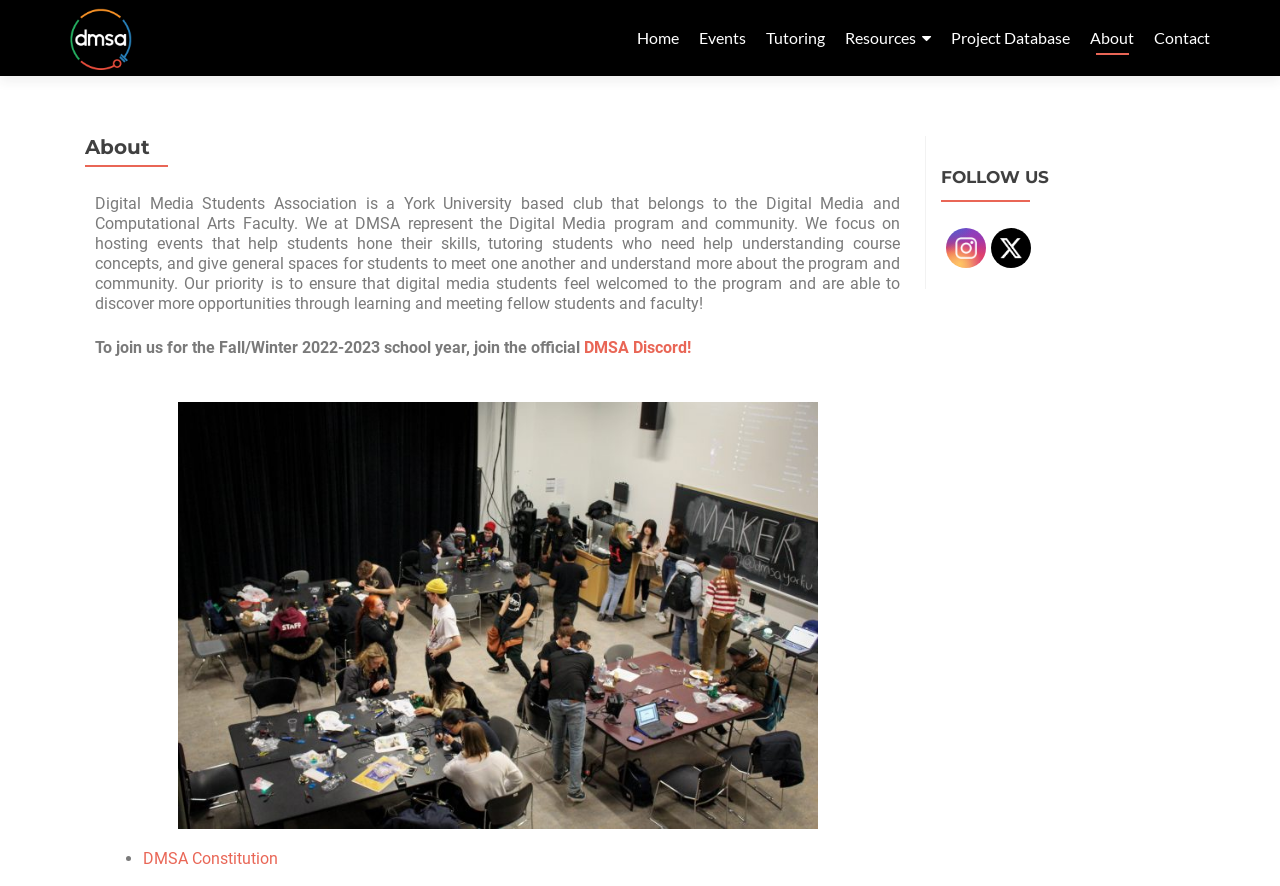What is the name of the club?
Please elaborate on the answer to the question with detailed information.

The name of the club can be found in the first sentence of the main text, which states 'Digital Media Students Association is a York University based club...'.